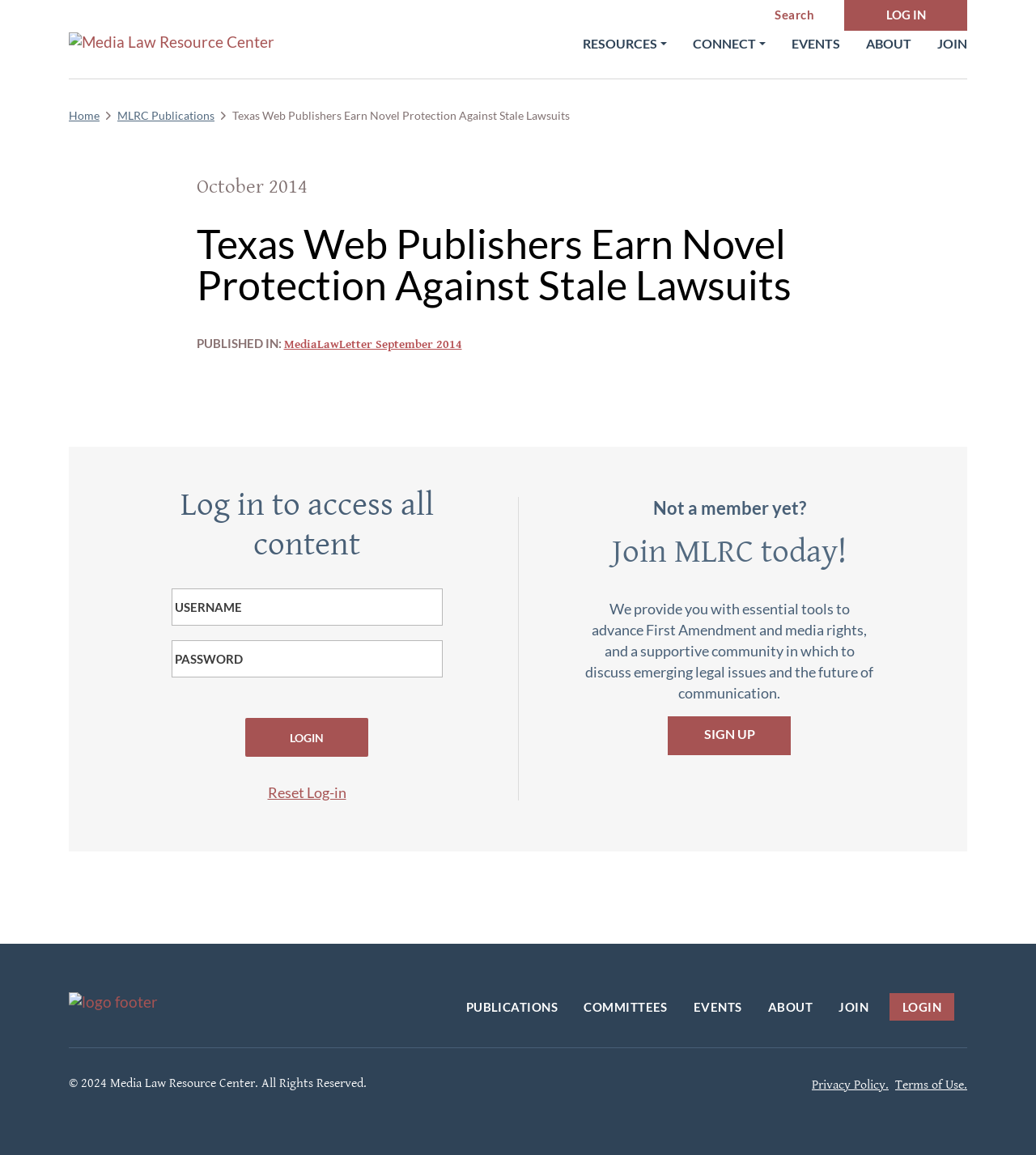Specify the bounding box coordinates of the area that needs to be clicked to achieve the following instruction: "Join MLRC today".

[0.645, 0.62, 0.763, 0.653]